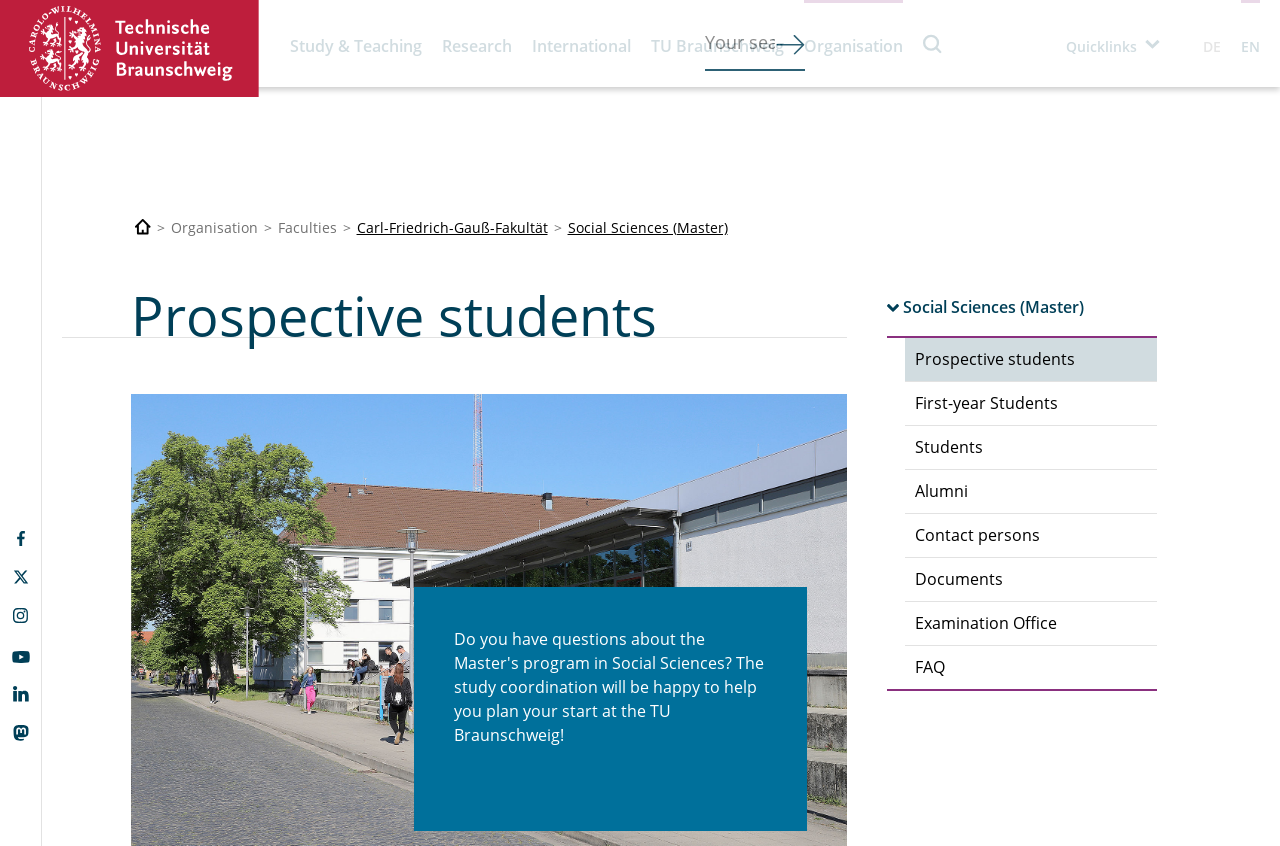Determine the bounding box coordinates for the clickable element required to fulfill the instruction: "Visit the Facebook page". Provide the coordinates as four float numbers between 0 and 1, i.e., [left, top, right, bottom].

[0.0, 0.624, 0.032, 0.652]